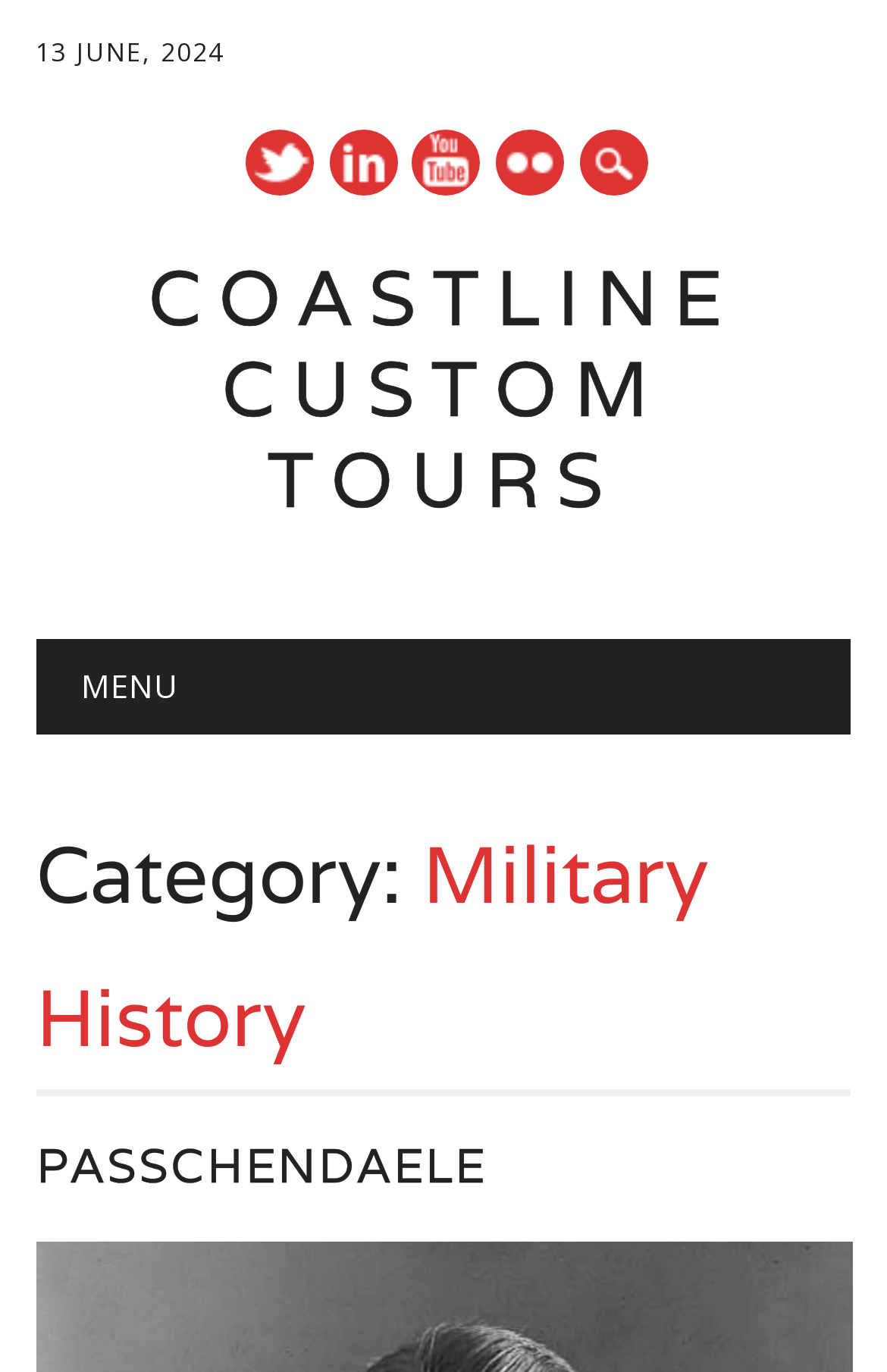Give a concise answer of one word or phrase to the question: 
How many social media links are present?

4